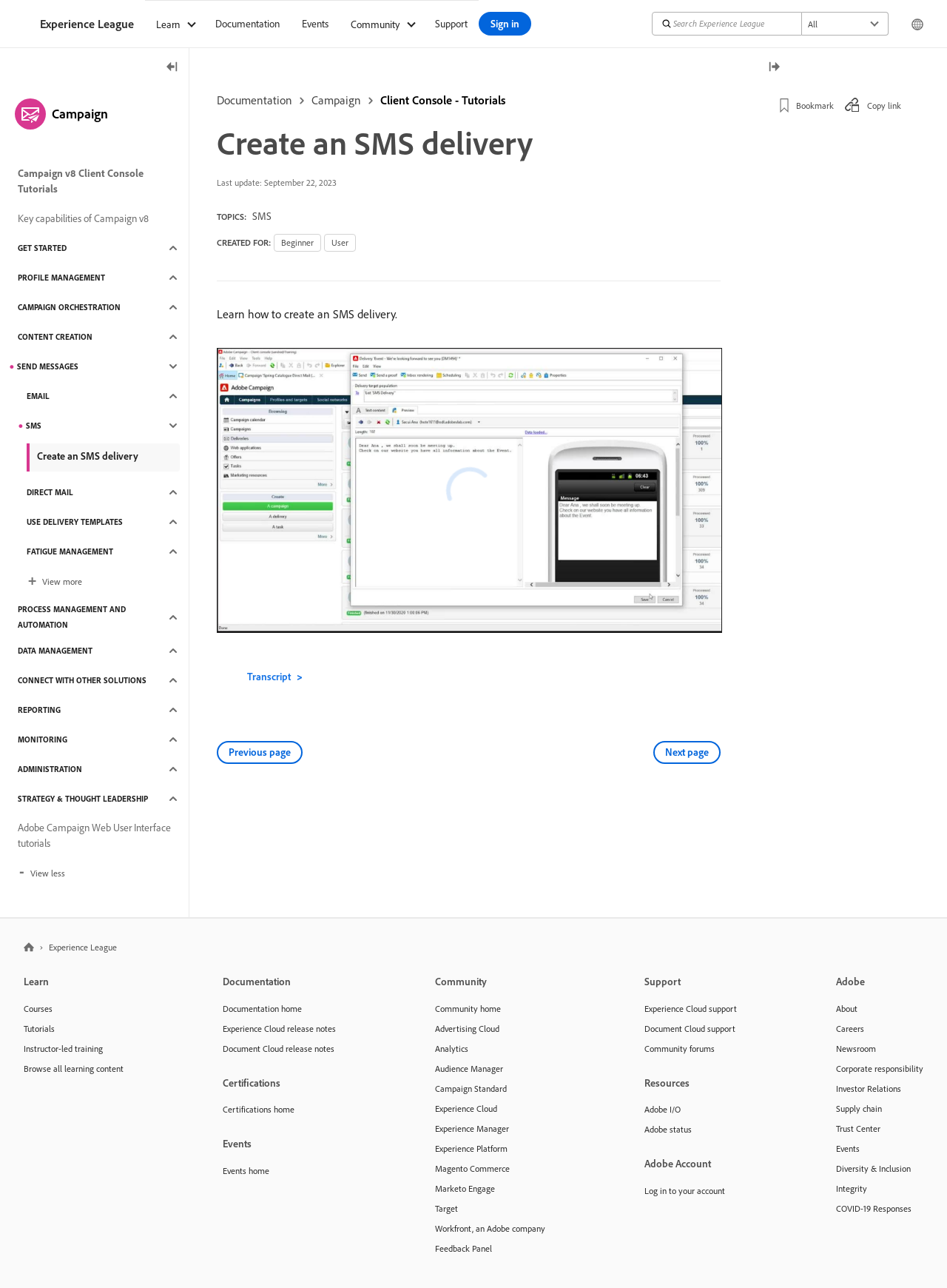Identify the headline of the webpage and generate its text content.

Create an SMS delivery